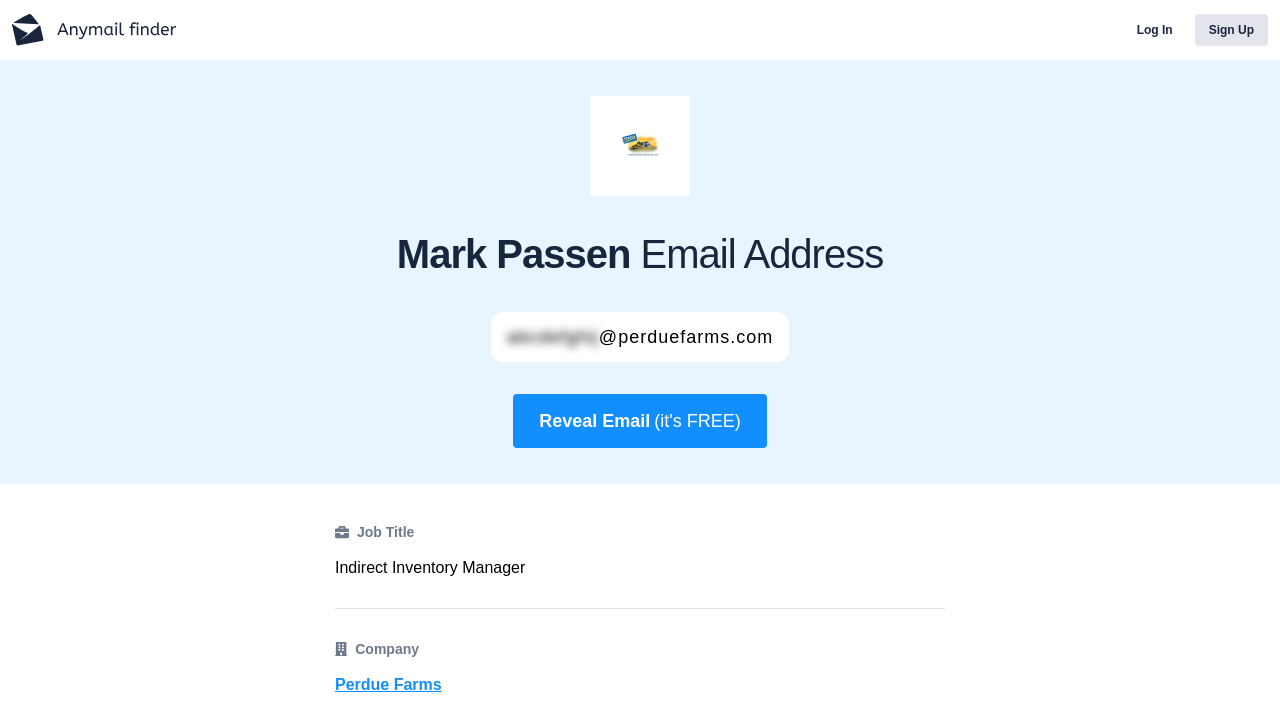Generate a thorough description of the webpage.

The webpage appears to be a profile page for Mark Passen, an Indirect Inventory Manager at Perdue Farms. At the top left corner, there is a small logo of Perdue Farms. Below the logo, there are two headings, one displaying Mark Passen's email address and the other displaying his name. 

To the right of the headings, there is a button labeled "Reveal Email (it's FREE)". Above the button, there is a small image. On the top right corner, there are two links, "Log In" and "Sign Up", placed side by side. 

Below the headings and the button, there are three sections of information. The first section has a label "Job Title" and displays "Indirect Inventory Manager". The second section has a label "Company" and displays "Perdue Farms", which is also a clickable link. Each of these sections has a small image to the left of the text. 

There is also a small image at the top left corner, which seems to be a decorative element.